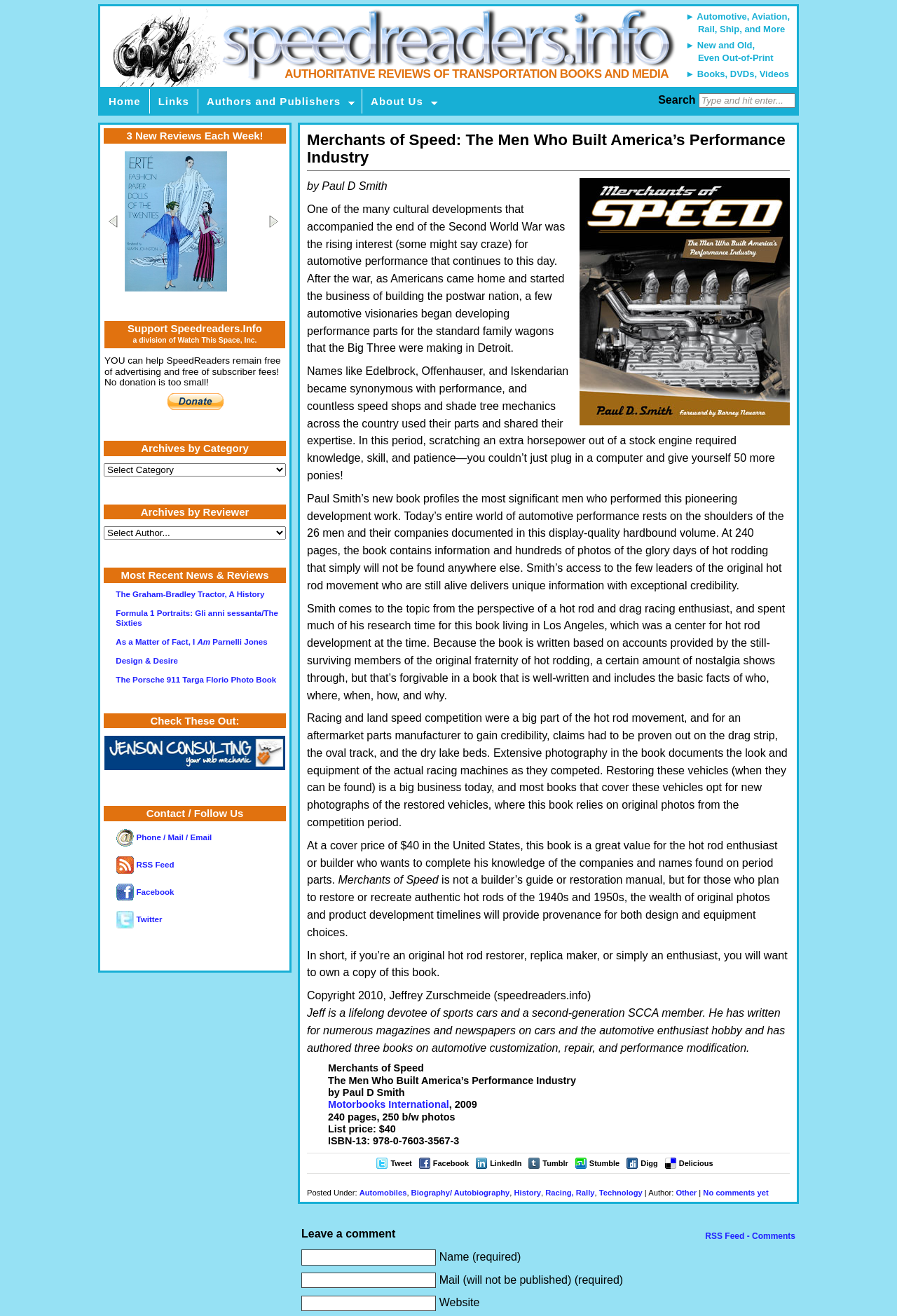What is the list price of the book?
Based on the image, please offer an in-depth response to the question.

The list price is mentioned in the text 'List price: $40' which is part of the book's description.